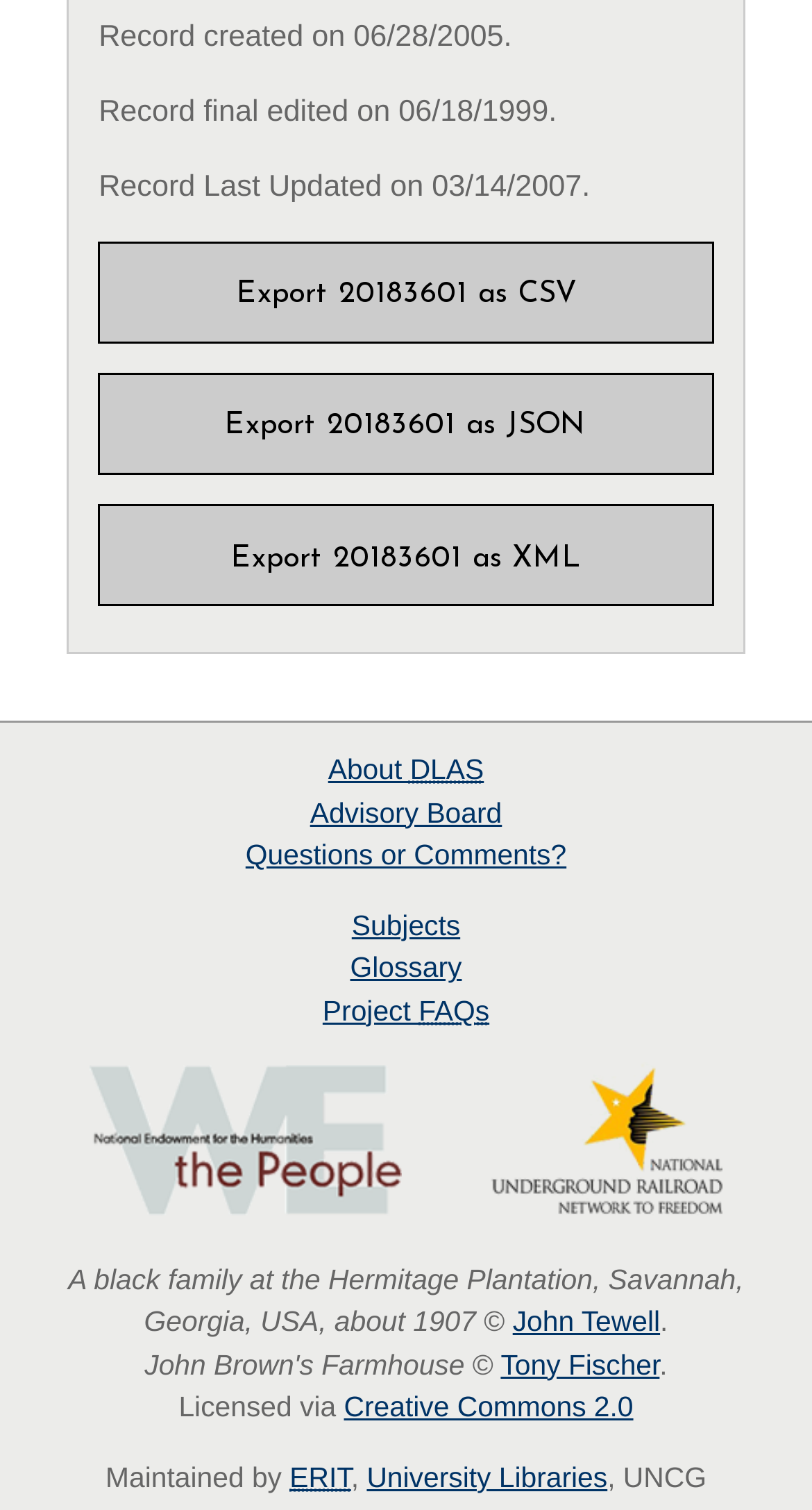Reply to the question with a single word or phrase:
What is the name of the plantation mentioned?

Hermitage Plantation